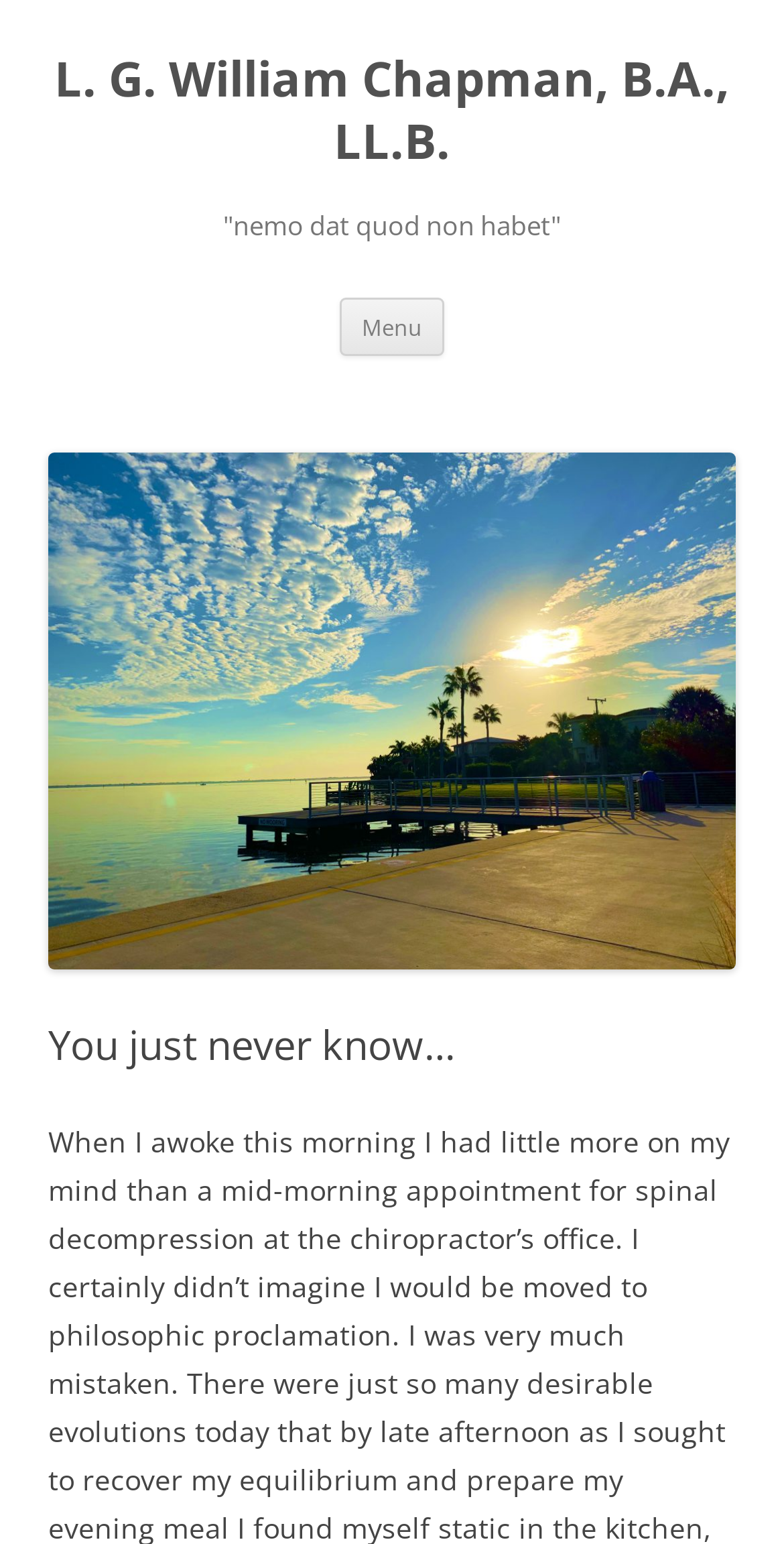What is the profession of L. G. William Chapman?
Could you please answer the question thoroughly and with as much detail as possible?

The profession of L. G. William Chapman can be inferred from the presence of 'LL.B.' in his name, which is a degree in law. This suggests that he is a lawyer.